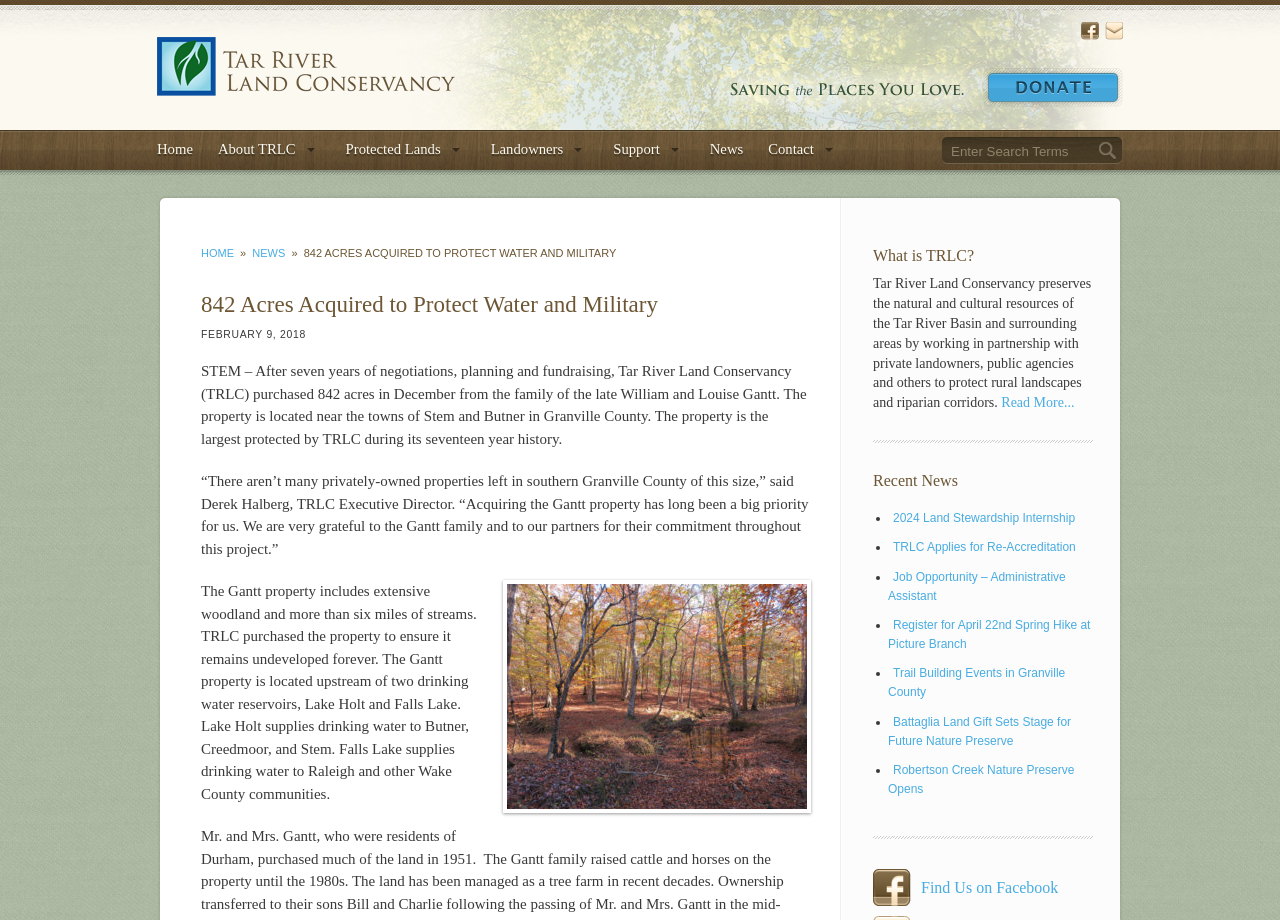Can you determine the bounding box coordinates of the area that needs to be clicked to fulfill the following instruction: "Donate to Tar River Land Conservancy"?

[0.768, 0.074, 0.877, 0.116]